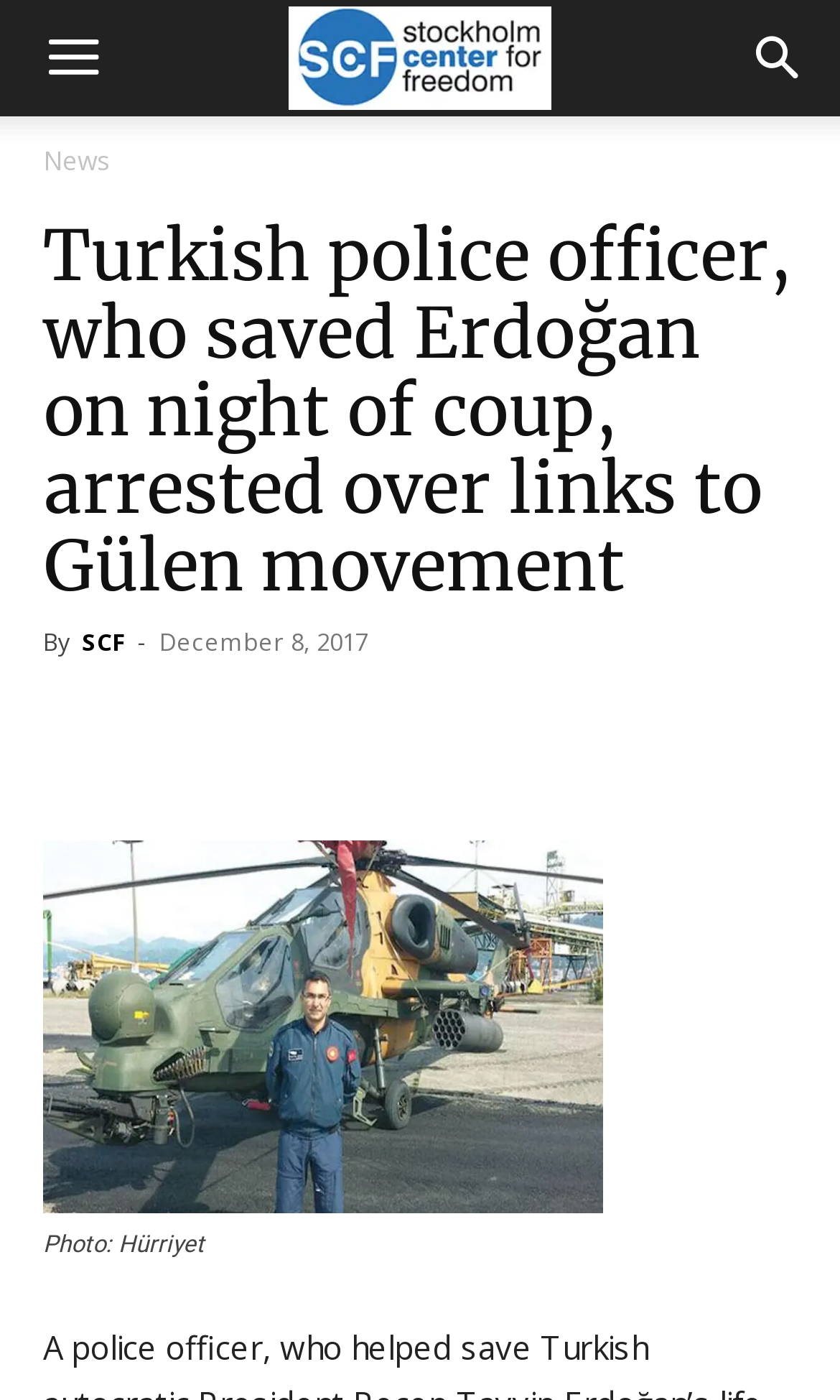Identify the bounding box coordinates of the section to be clicked to complete the task described by the following instruction: "Search for something". The coordinates should be four float numbers between 0 and 1, formatted as [left, top, right, bottom].

[0.856, 0.0, 1.0, 0.083]